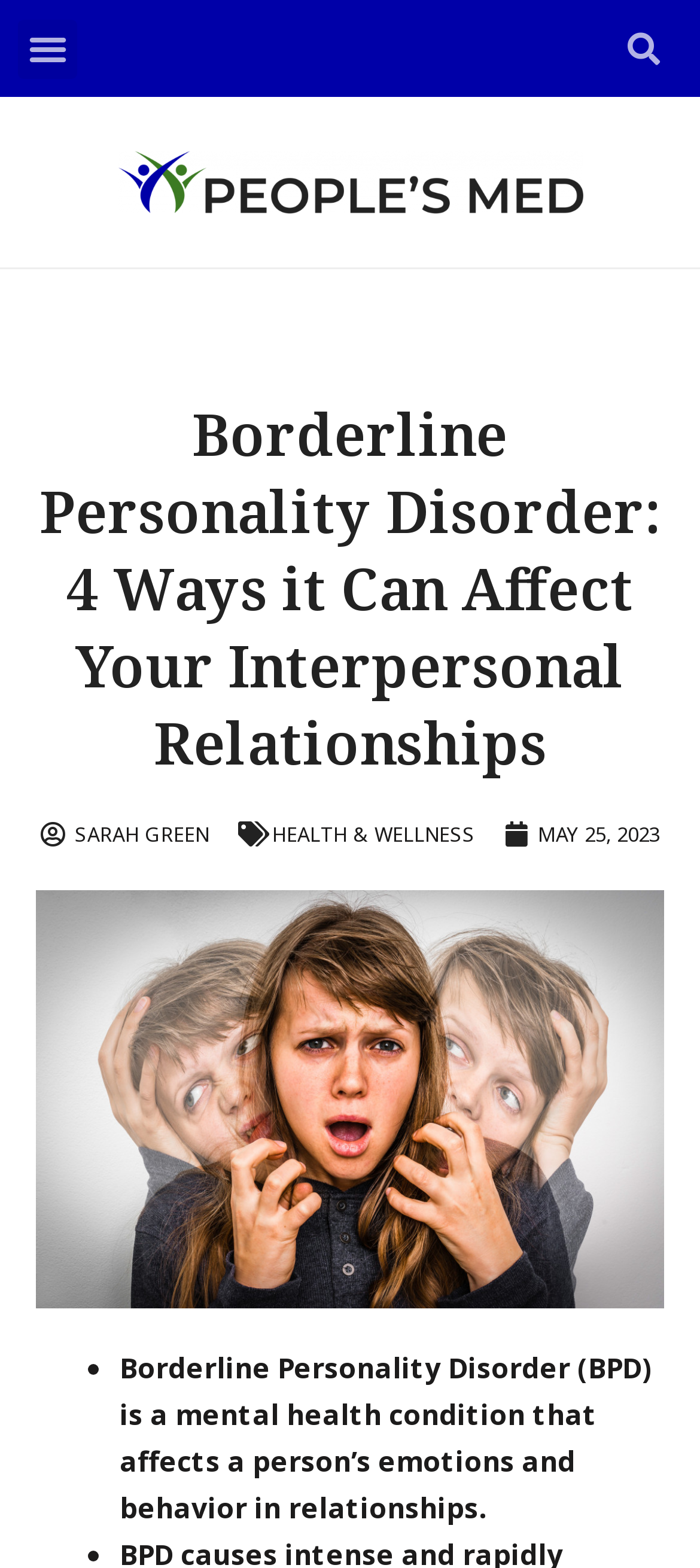What is the topic of the article?
Please answer the question with as much detail and depth as you can.

The topic of the article can be determined by looking at the heading of the webpage, which is 'Borderline Personality Disorder: 4 Ways it Can Affect Your Interpersonal Relationships', and also by reading the first sentence of the article, which mentions 'Borderline Personality Disorder (BPD)'.